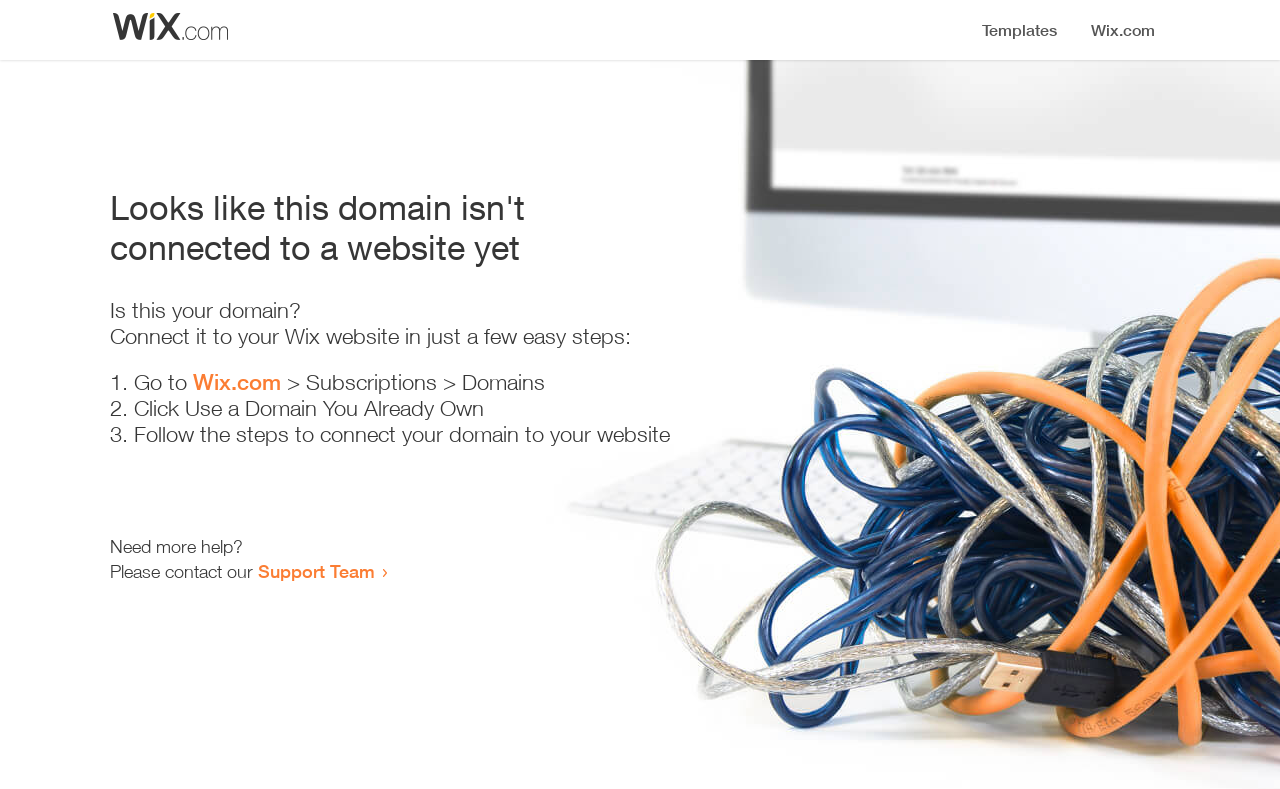Where should the user go to start connecting the domain? Examine the screenshot and reply using just one word or a brief phrase.

Wix.com